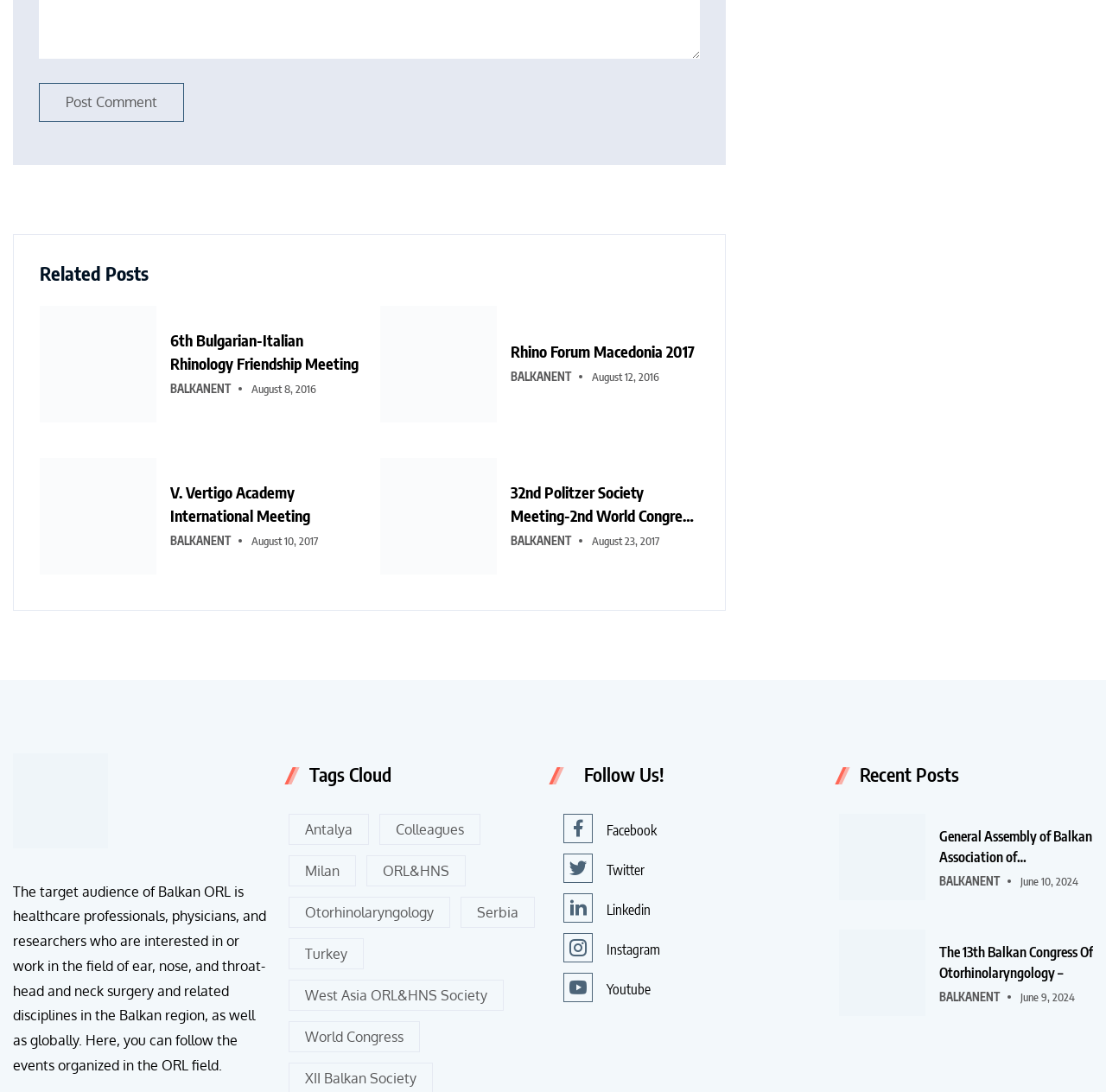Give a succinct answer to this question in a single word or phrase: 
What is the target audience of Balkan ORL?

Healthcare professionals, physicians, and researchers